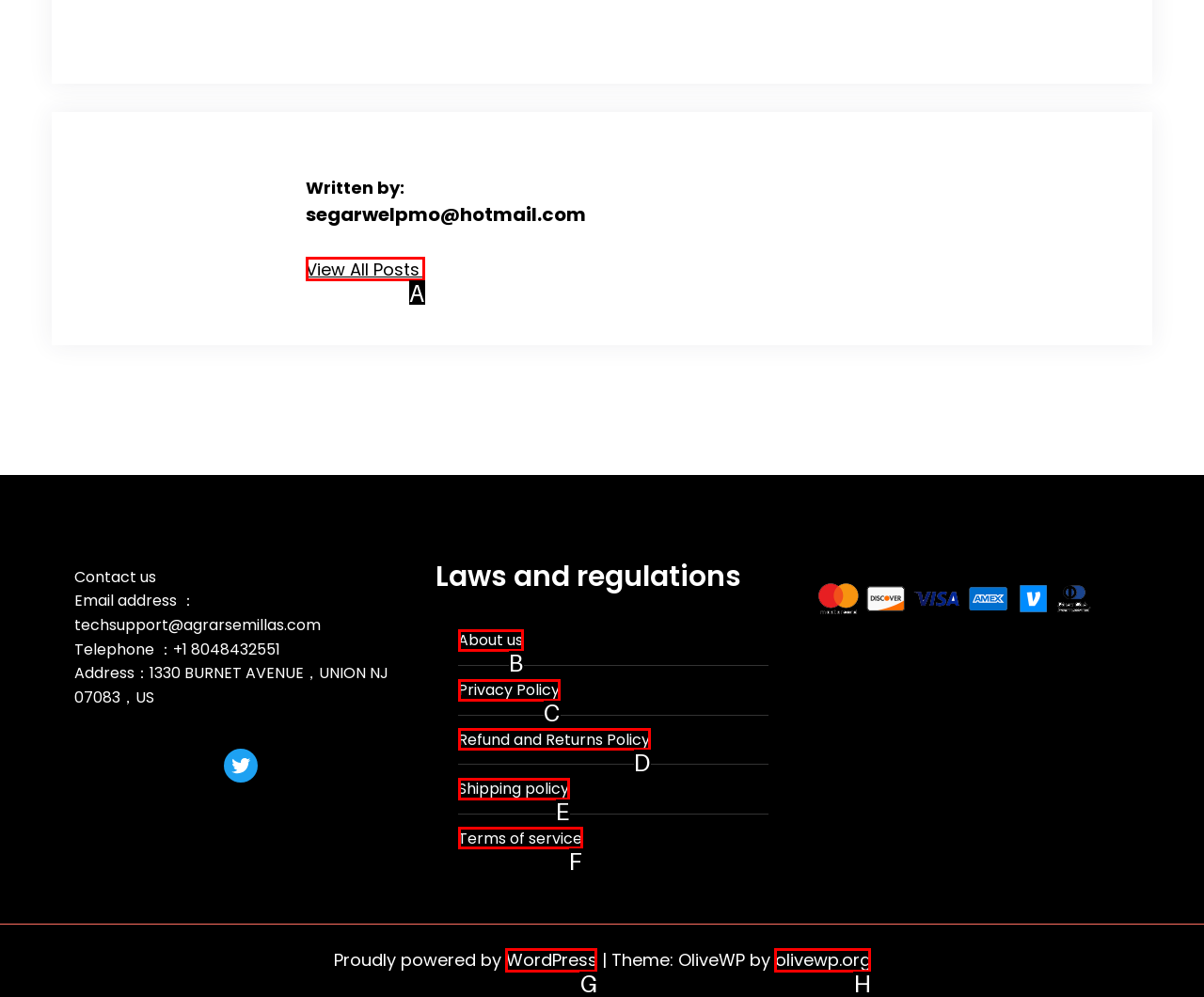Given the description: Refund and Returns Policy, select the HTML element that best matches it. Reply with the letter of your chosen option.

D